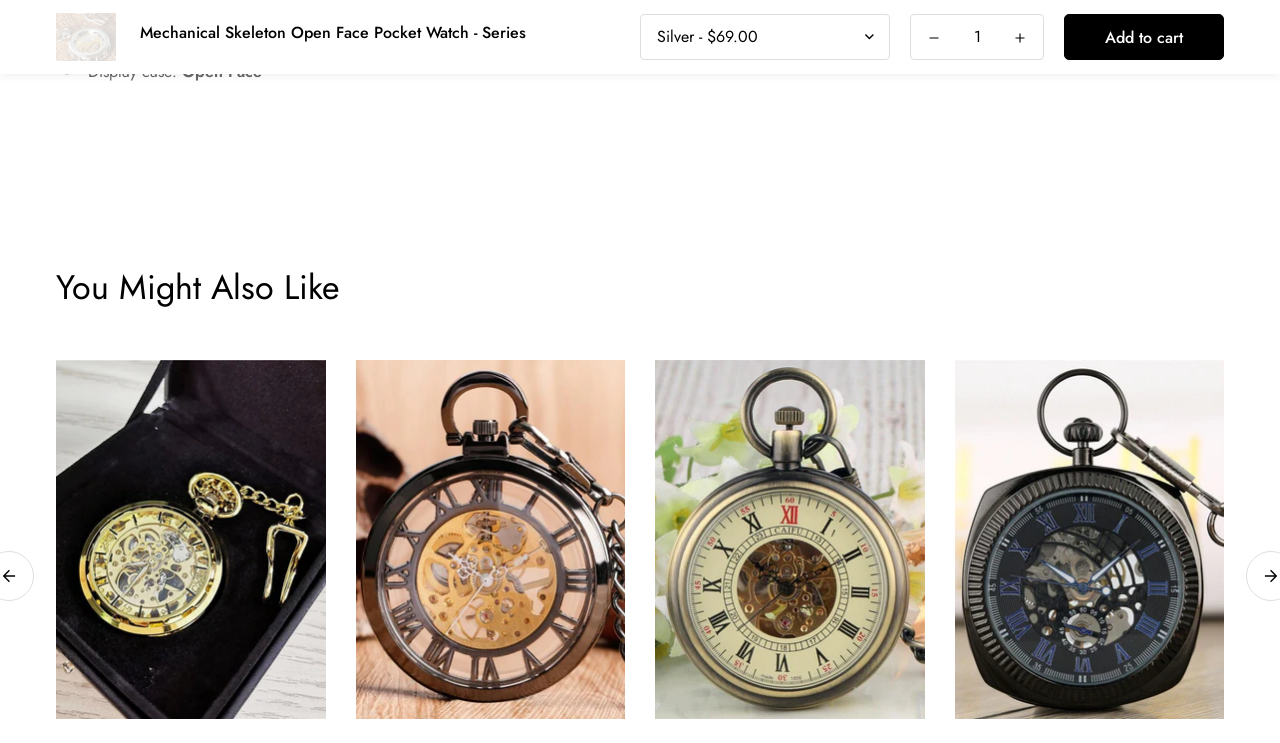Identify the bounding box coordinates necessary to click and complete the given instruction: "View similar product".

[0.044, 0.485, 0.254, 0.968]